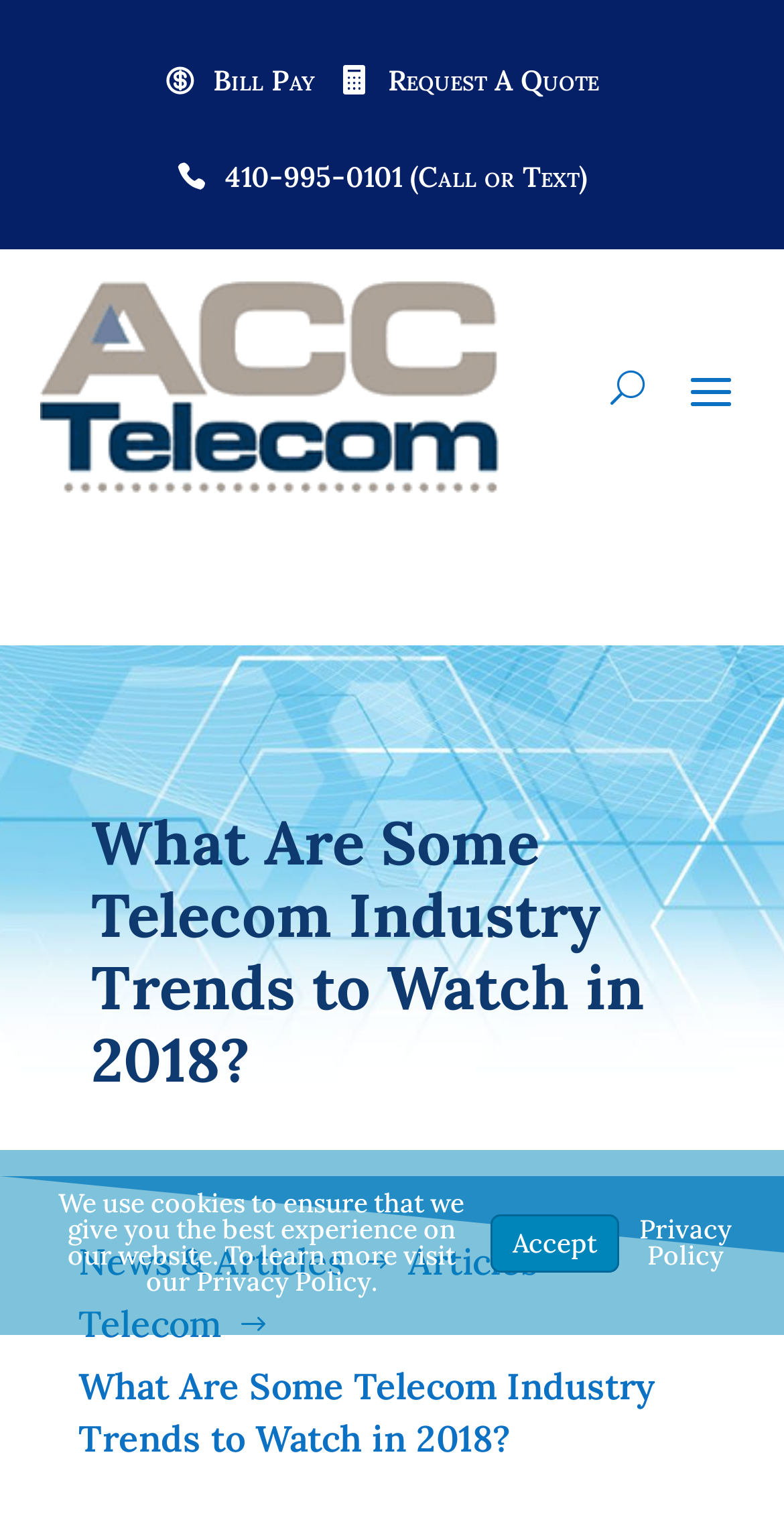Identify and generate the primary title of the webpage.

What Are Some Telecom Industry Trends to Watch in 2018?